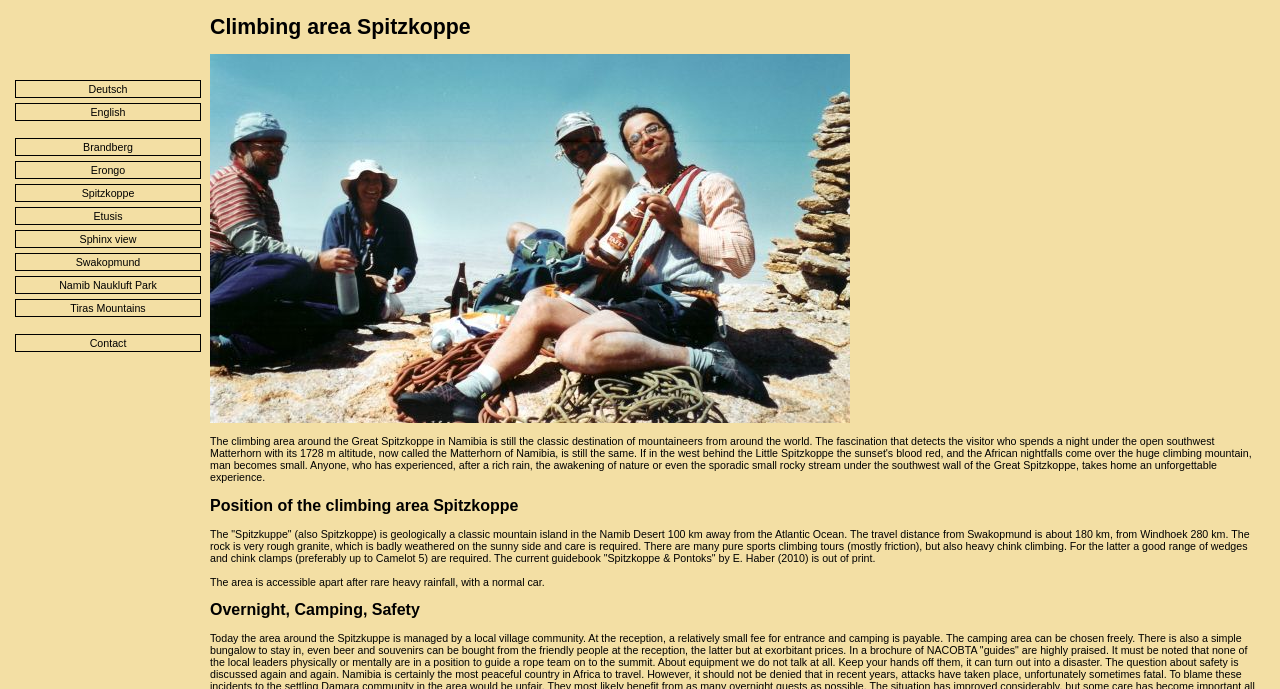Please determine the bounding box coordinates for the element that should be clicked to follow these instructions: "View information about Brandberg".

[0.012, 0.2, 0.157, 0.226]